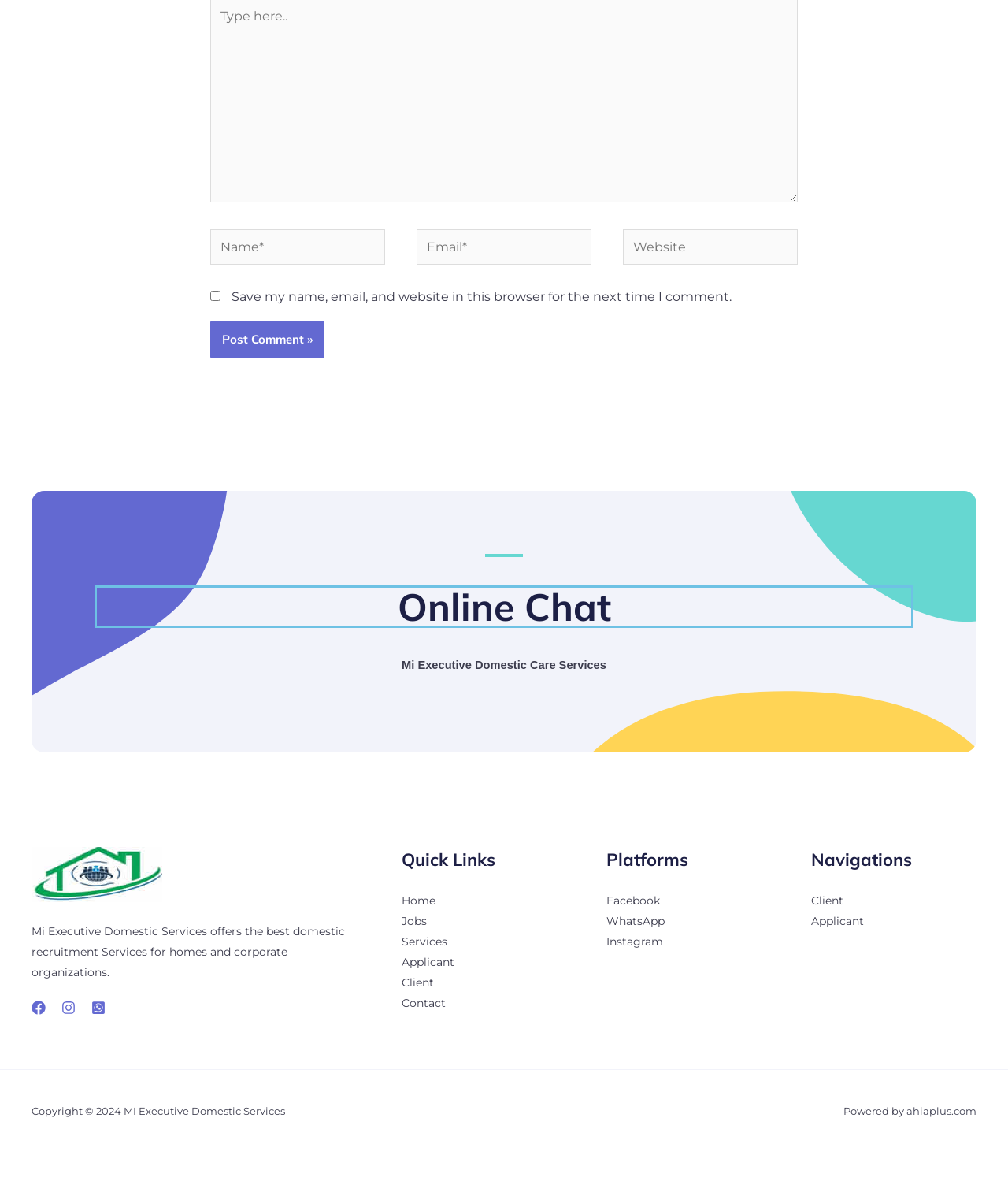Locate the bounding box coordinates of the element I should click to achieve the following instruction: "Enter your name".

[0.208, 0.192, 0.382, 0.221]